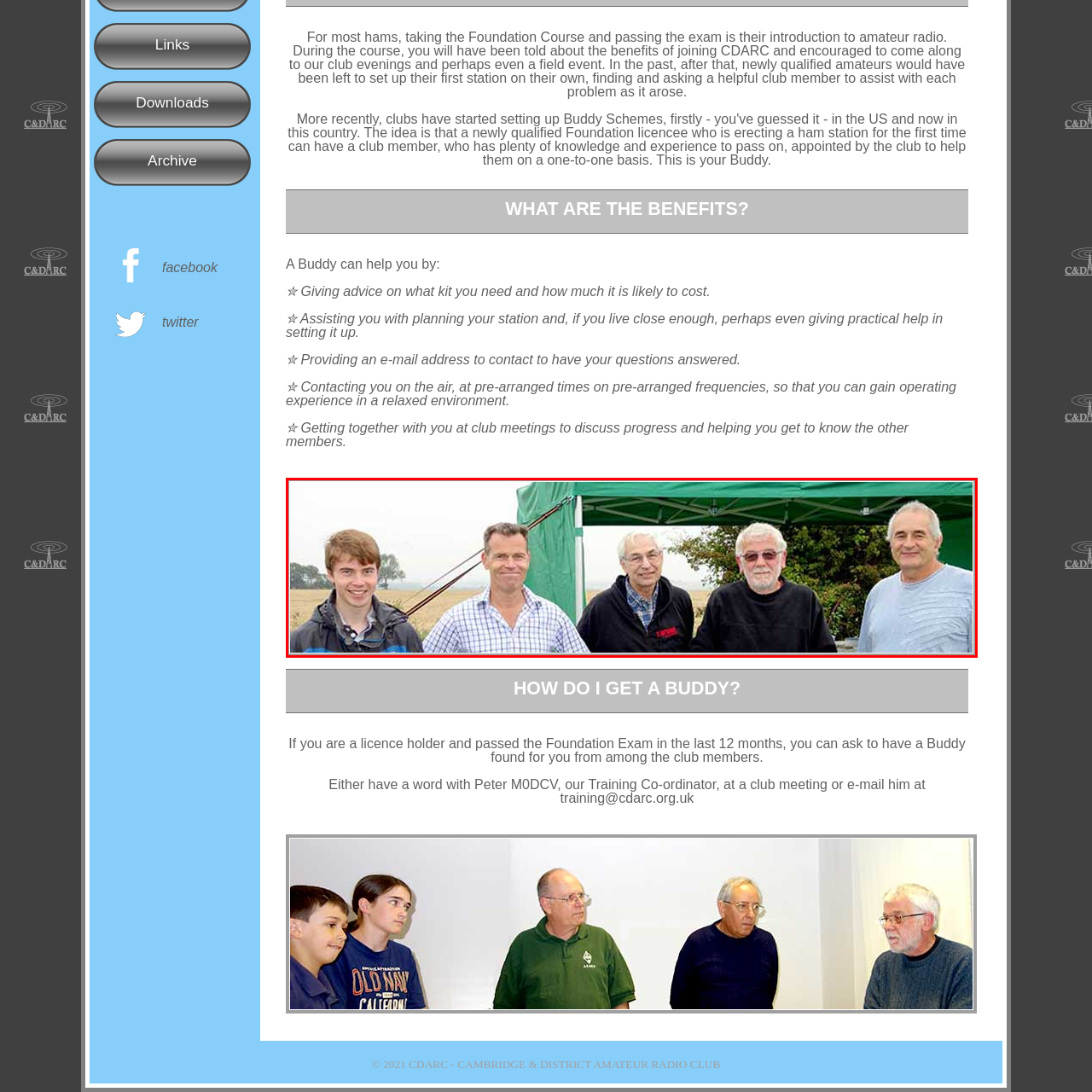Generate a detailed caption for the image within the red outlined area.

The image features a group of five individuals standing together in front of a green canopy, likely at an outdoor amateur radio event. The group consists of a young man on the left, dressed in a dark jacket, followed by four adults of varying ages, each wearing casual clothing. The atmosphere suggests a friendly and collaborative gathering, possibly related to amateur radio activities, as indicated by the context of the surrounding text on benefits of joining a club and finding a buddy to assist with amateur radio setup. The backdrop includes a rural landscape, enhancing the community-oriented feel of this event.